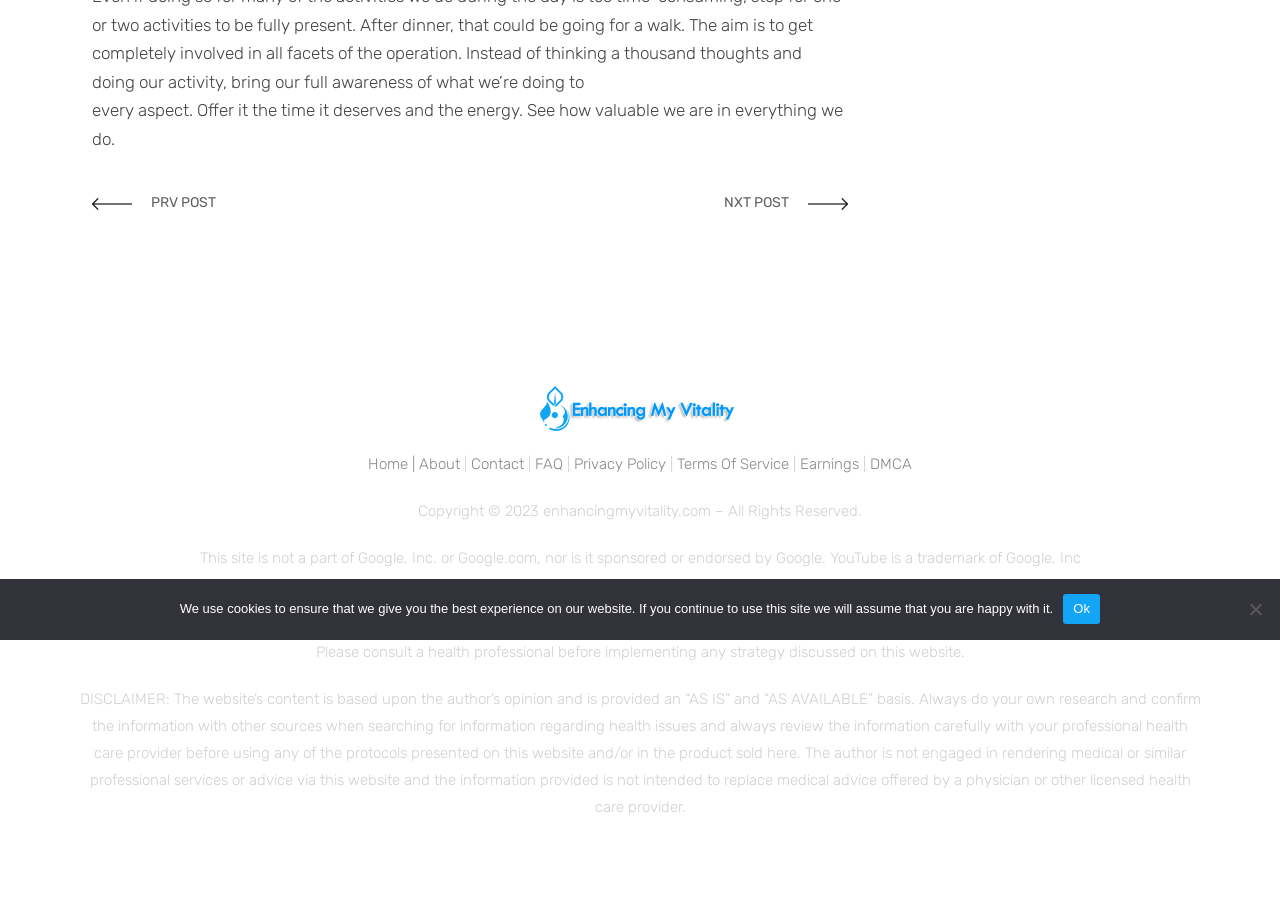Provide the bounding box coordinates in the format (top-left x, top-left y, bottom-right x, bottom-right y). All values are floating point numbers between 0 and 1. Determine the bounding box coordinate of the UI element described as: Contact

[0.368, 0.505, 0.409, 0.525]